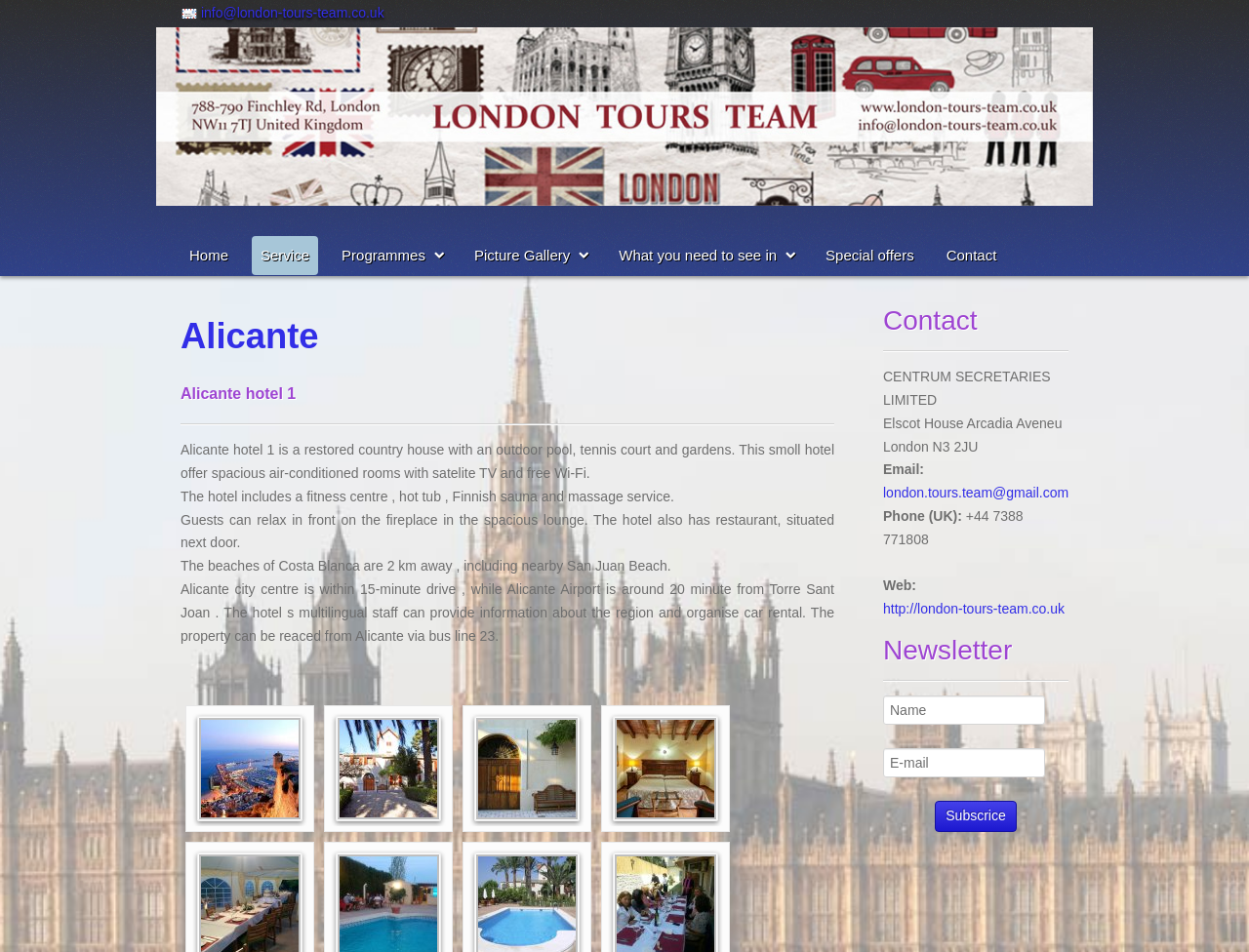Provide your answer to the question using just one word or phrase: What type of accommodation is described on this webpage?

Hotel